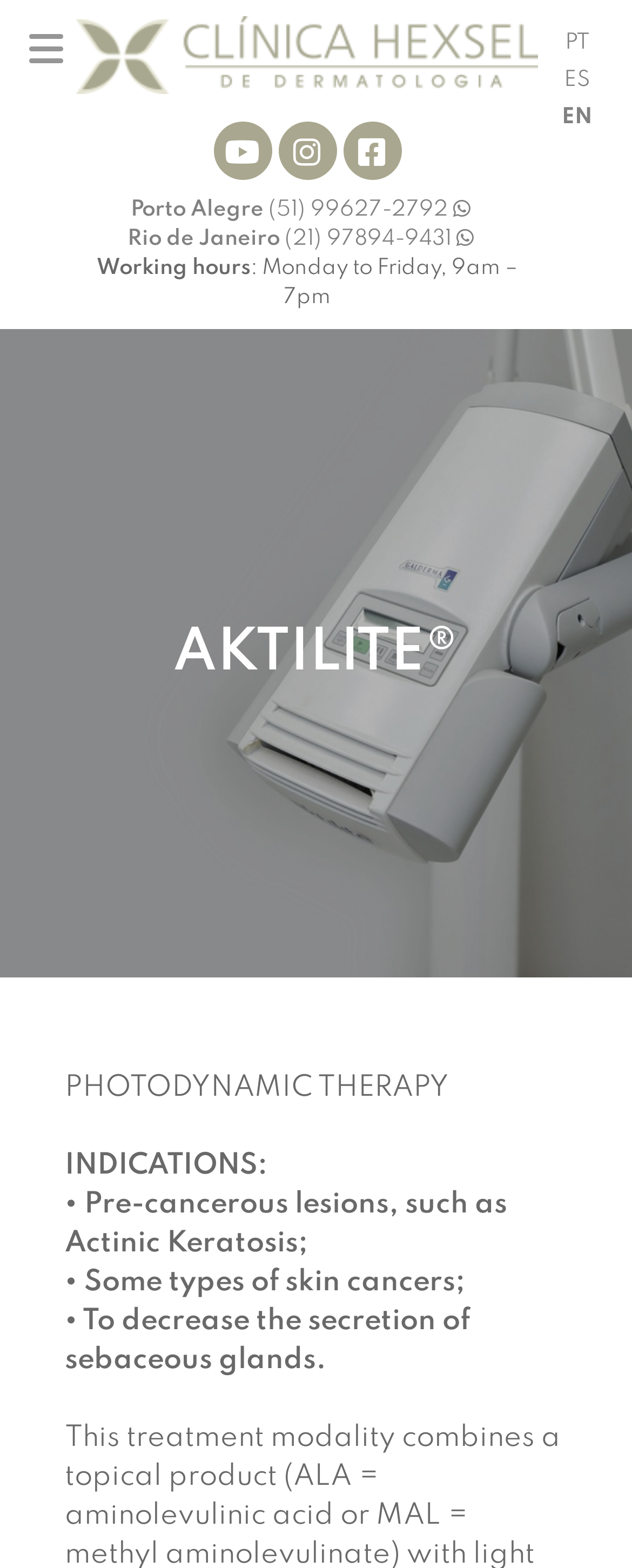Show the bounding box coordinates of the element that should be clicked to complete the task: "Click the primary menu button".

[0.026, 0.01, 0.121, 0.054]